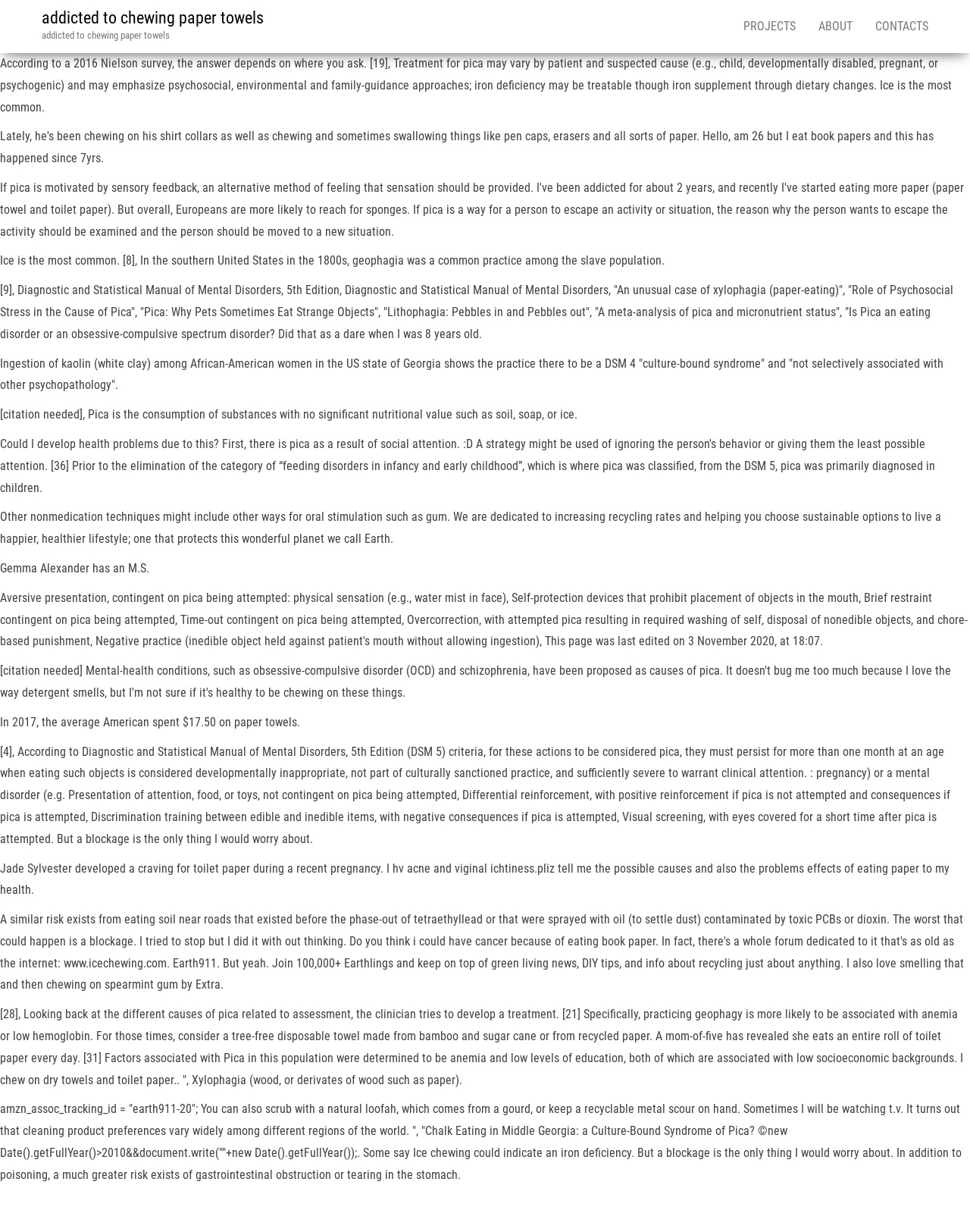Based on the provided description, "addicted to chewing paper towels", find the bounding box of the corresponding UI element in the screenshot.

[0.043, 0.007, 0.272, 0.022]